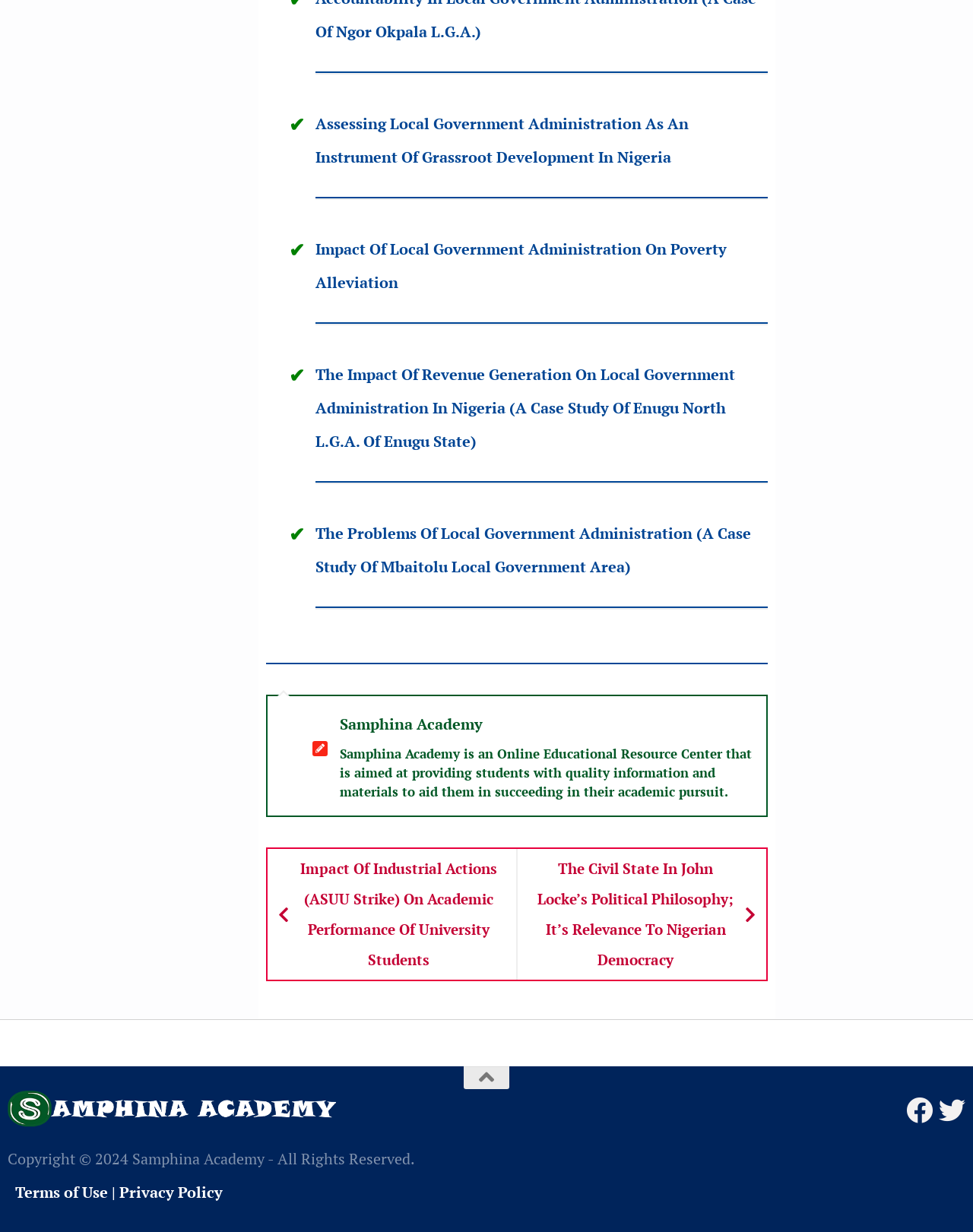Locate the bounding box for the described UI element: "Terms of Use". Ensure the coordinates are four float numbers between 0 and 1, formatted as [left, top, right, bottom].

[0.016, 0.959, 0.111, 0.976]